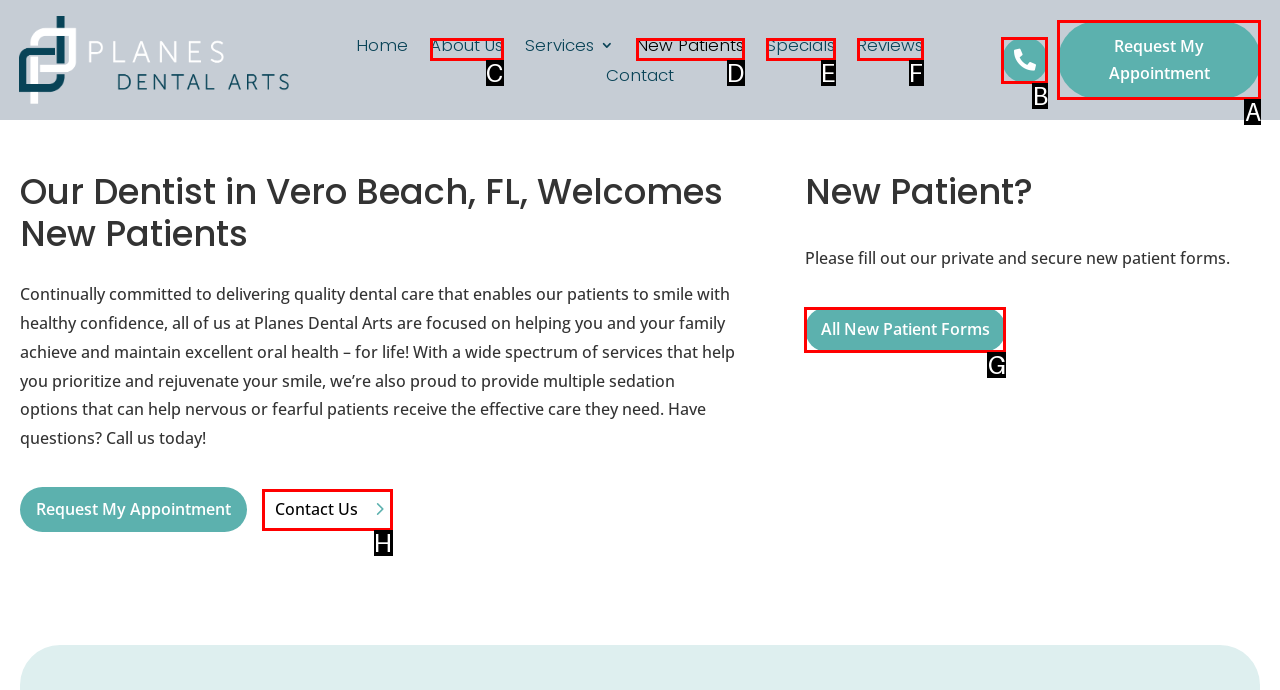Select the HTML element that matches the description: parent_node: Search name="s" placeholder="Write Here..". Provide the letter of the chosen option as your answer.

None